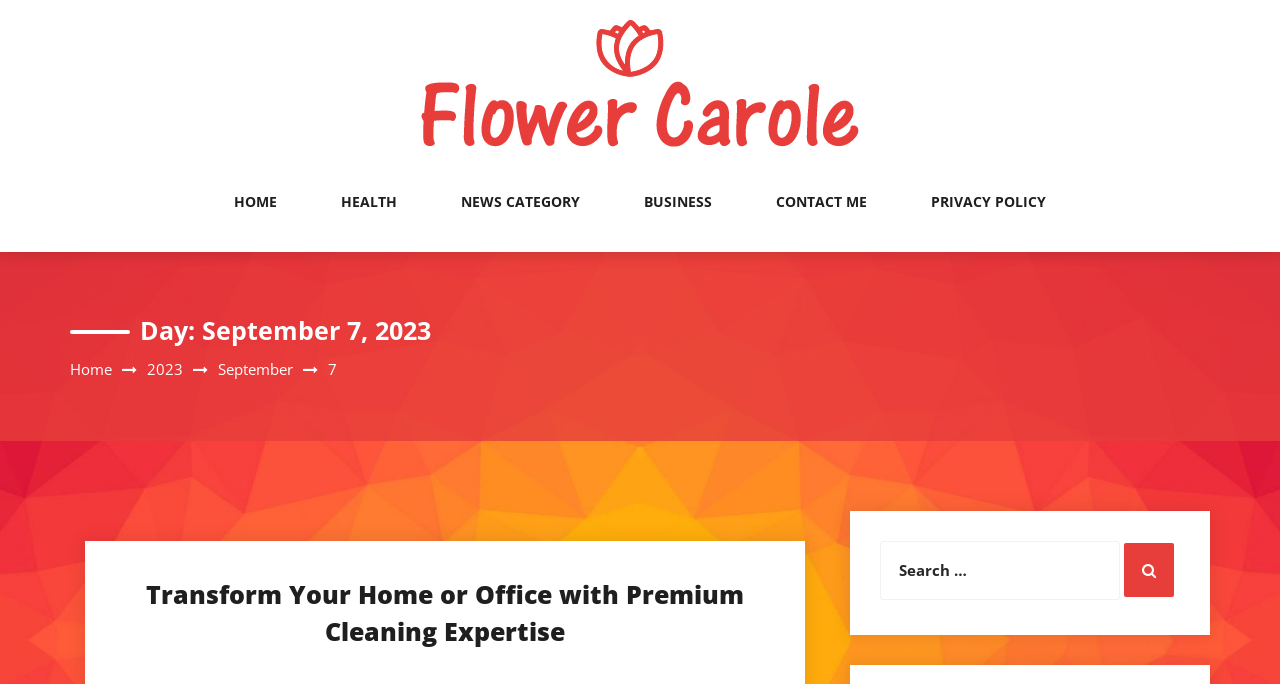Can you find the bounding box coordinates for the UI element given this description: "alt="Blog | Delve through powerfulfacts""? Provide the coordinates as four float numbers between 0 and 1: [left, top, right, bottom].

[0.327, 0.129, 0.673, 0.159]